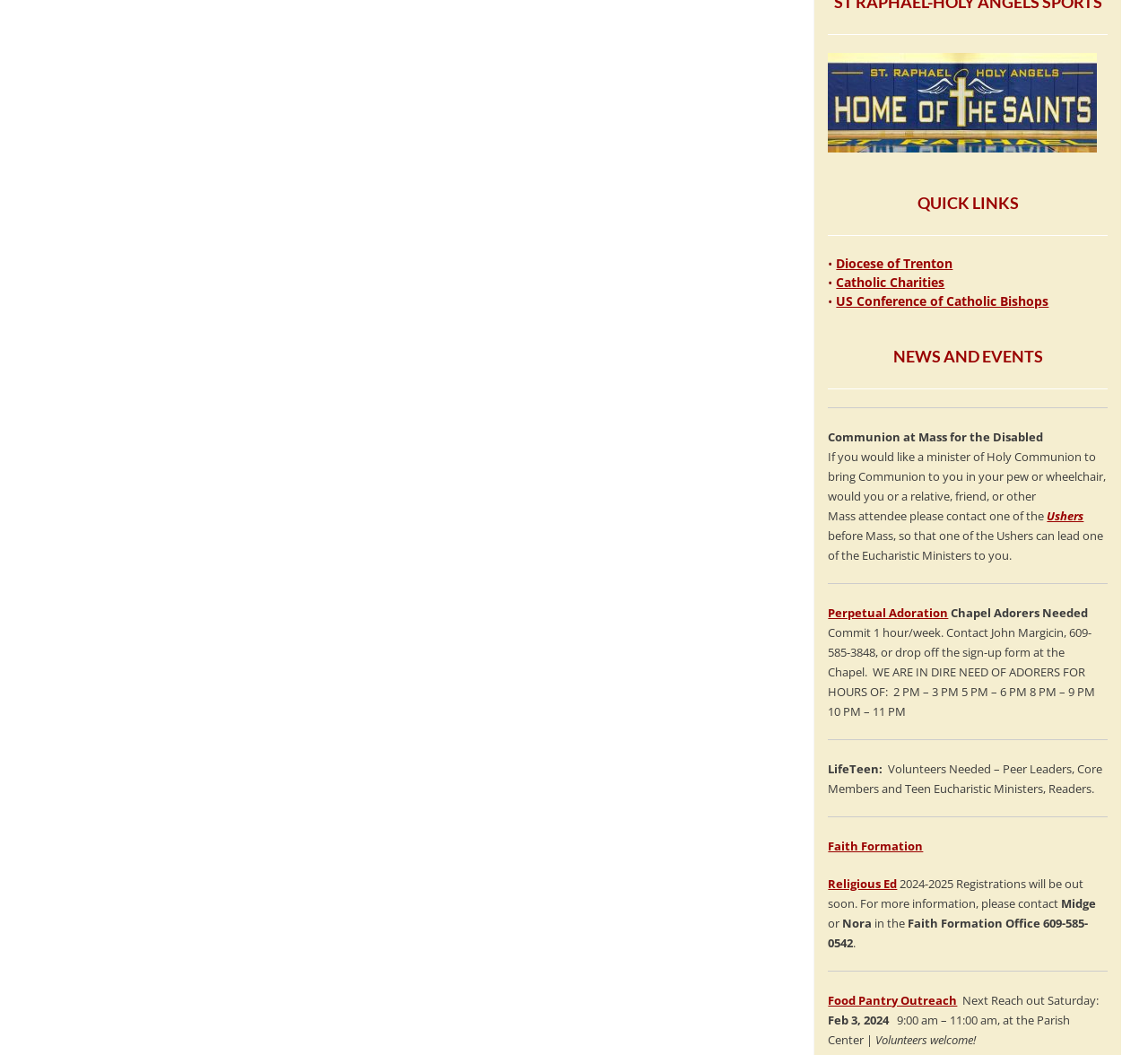Locate the bounding box coordinates of the clickable area needed to fulfill the instruction: "Explore Faith Formation".

[0.721, 0.794, 0.804, 0.809]